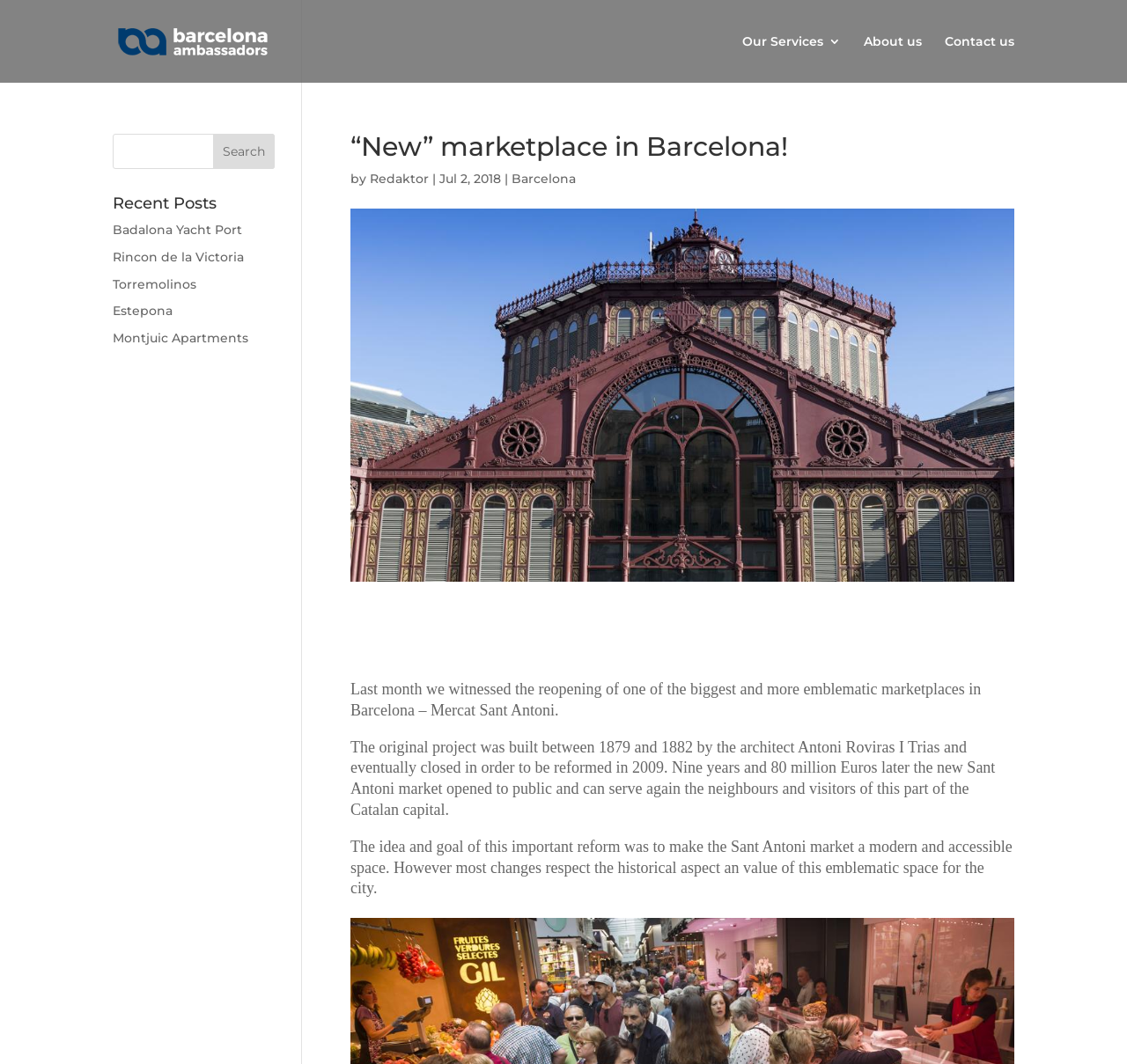Who is the architect of the original project of Mercat Sant Antoni?
Analyze the image and provide a thorough answer to the question.

I found the answer by reading the second paragraph of the main article, which mentions 'The original project was built between 1879 and 1882 by the architect Antoni Roviras I Trias...'